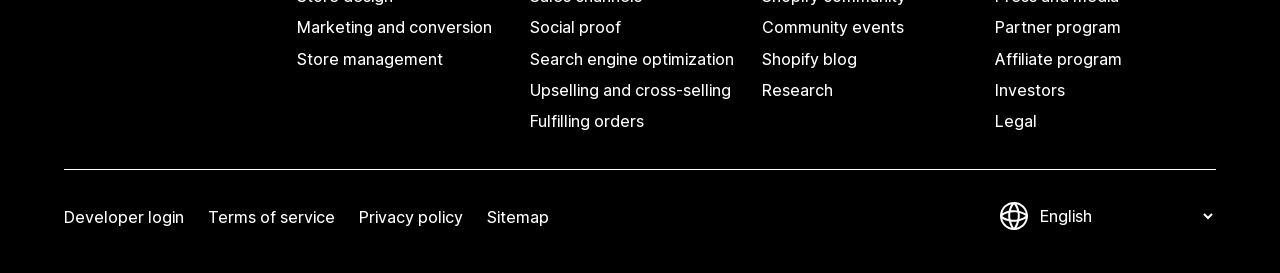Please give the bounding box coordinates of the area that should be clicked to fulfill the following instruction: "Click on Marketing and conversion". The coordinates should be in the format of four float numbers from 0 to 1, i.e., [left, top, right, bottom].

[0.232, 0.045, 0.404, 0.16]